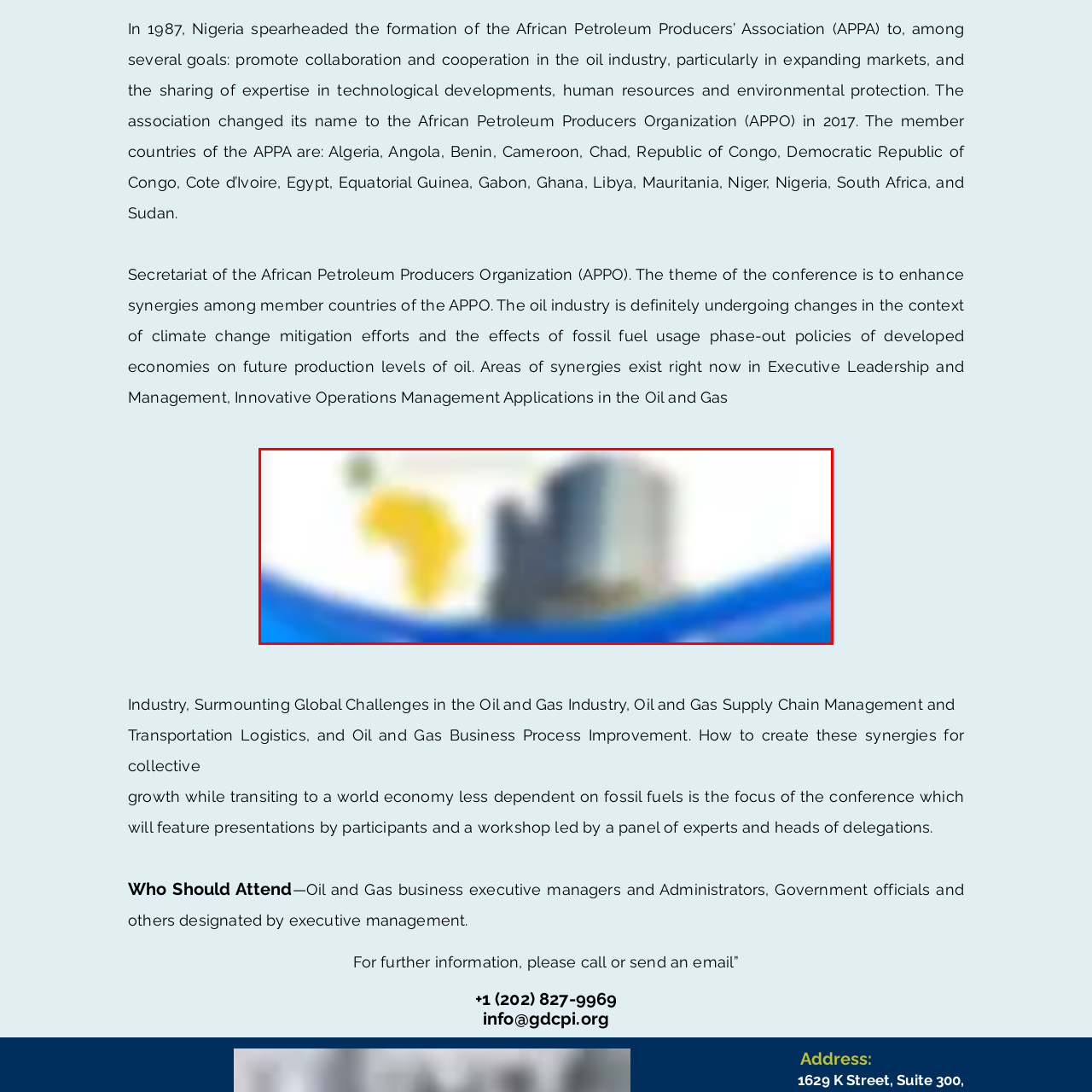What is the organization's focus on in the oil and gas sector?
Please focus on the image surrounded by the red bounding box and provide a one-word or phrase answer based on the image.

Collaboration among African nations